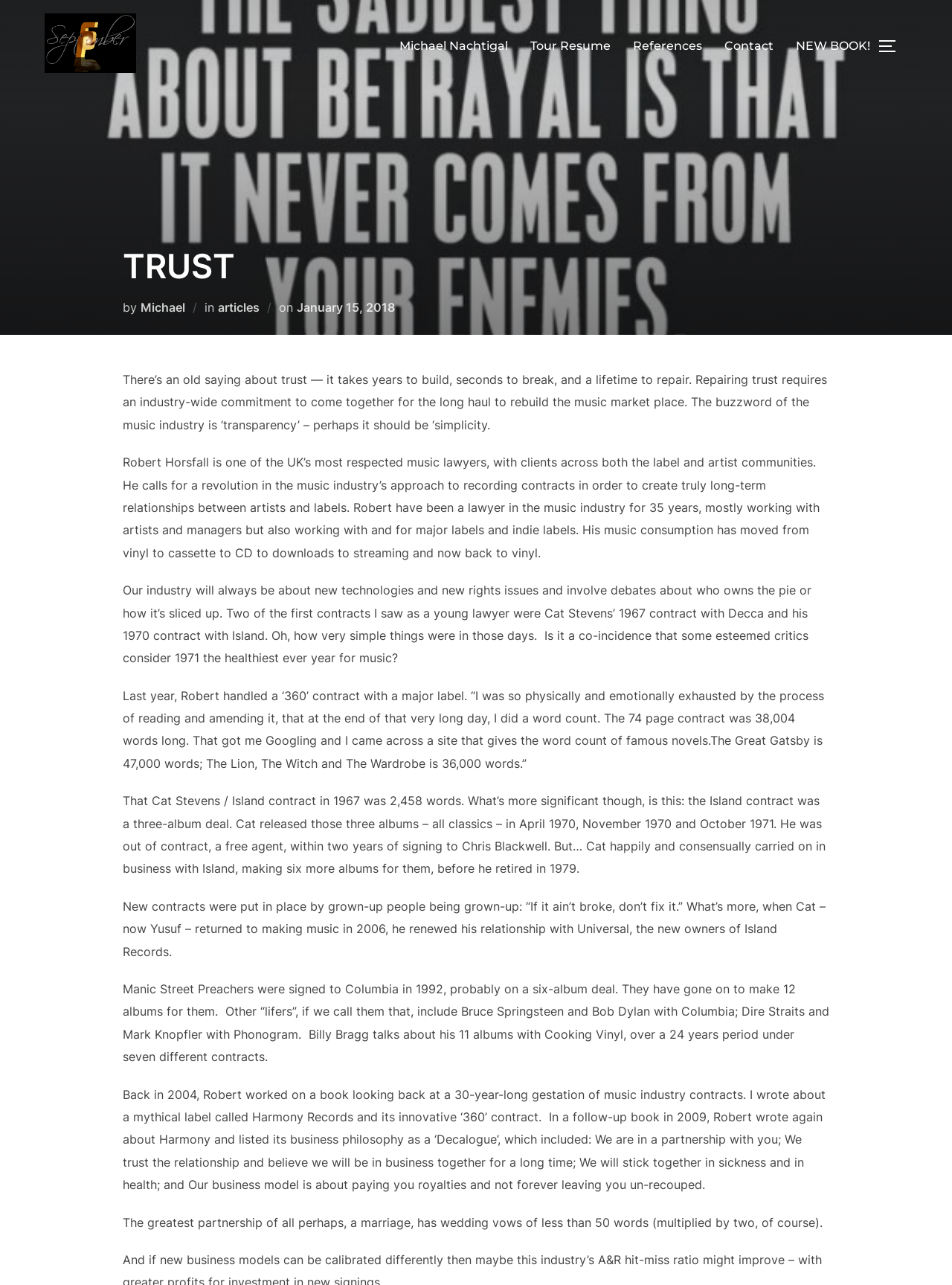How many albums did Cat Stevens release for Island Records?
Please look at the screenshot and answer using one word or phrase.

Nine